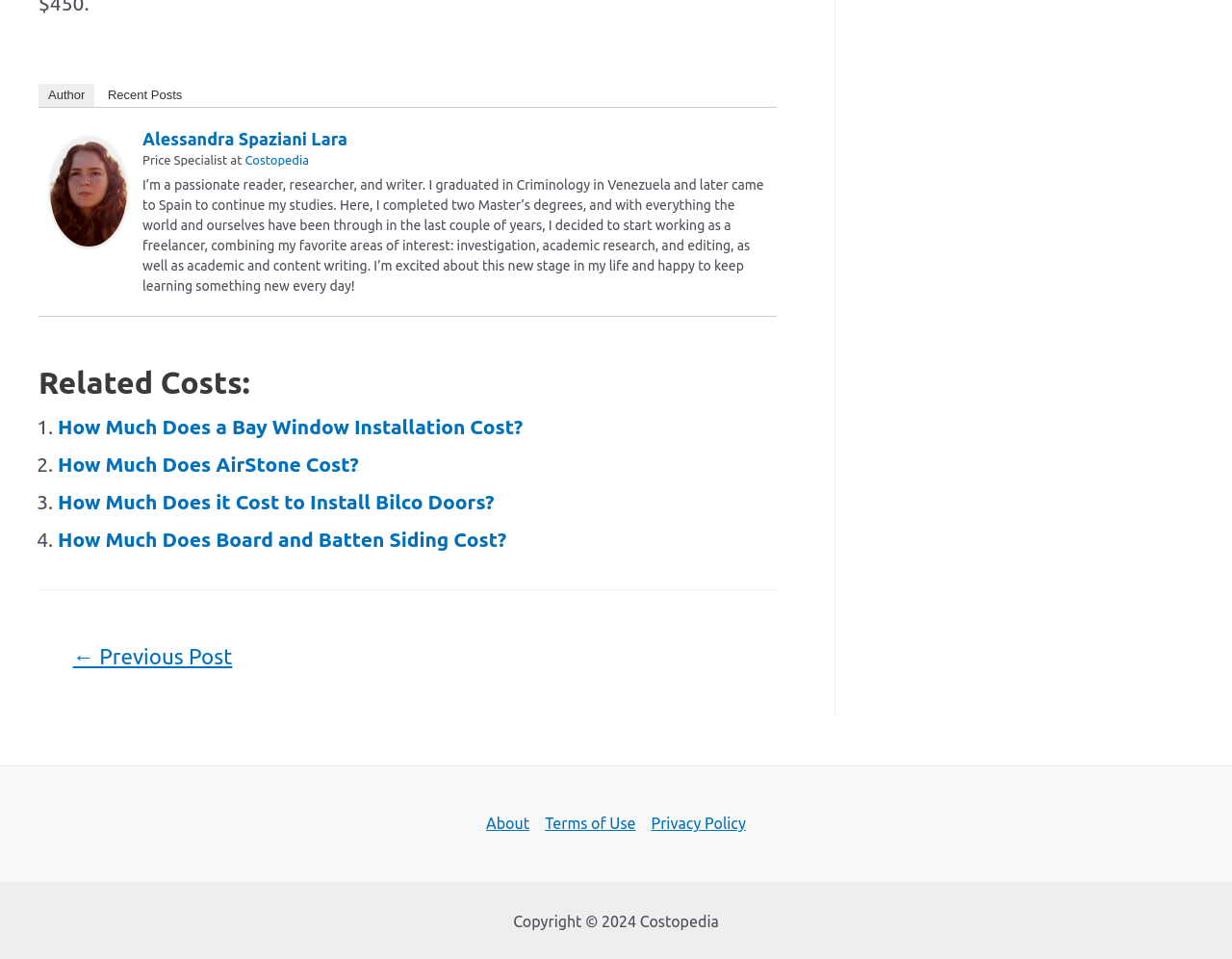Locate the bounding box coordinates of the segment that needs to be clicked to meet this instruction: "Go to the previous post".

[0.033, 0.659, 0.215, 0.712]